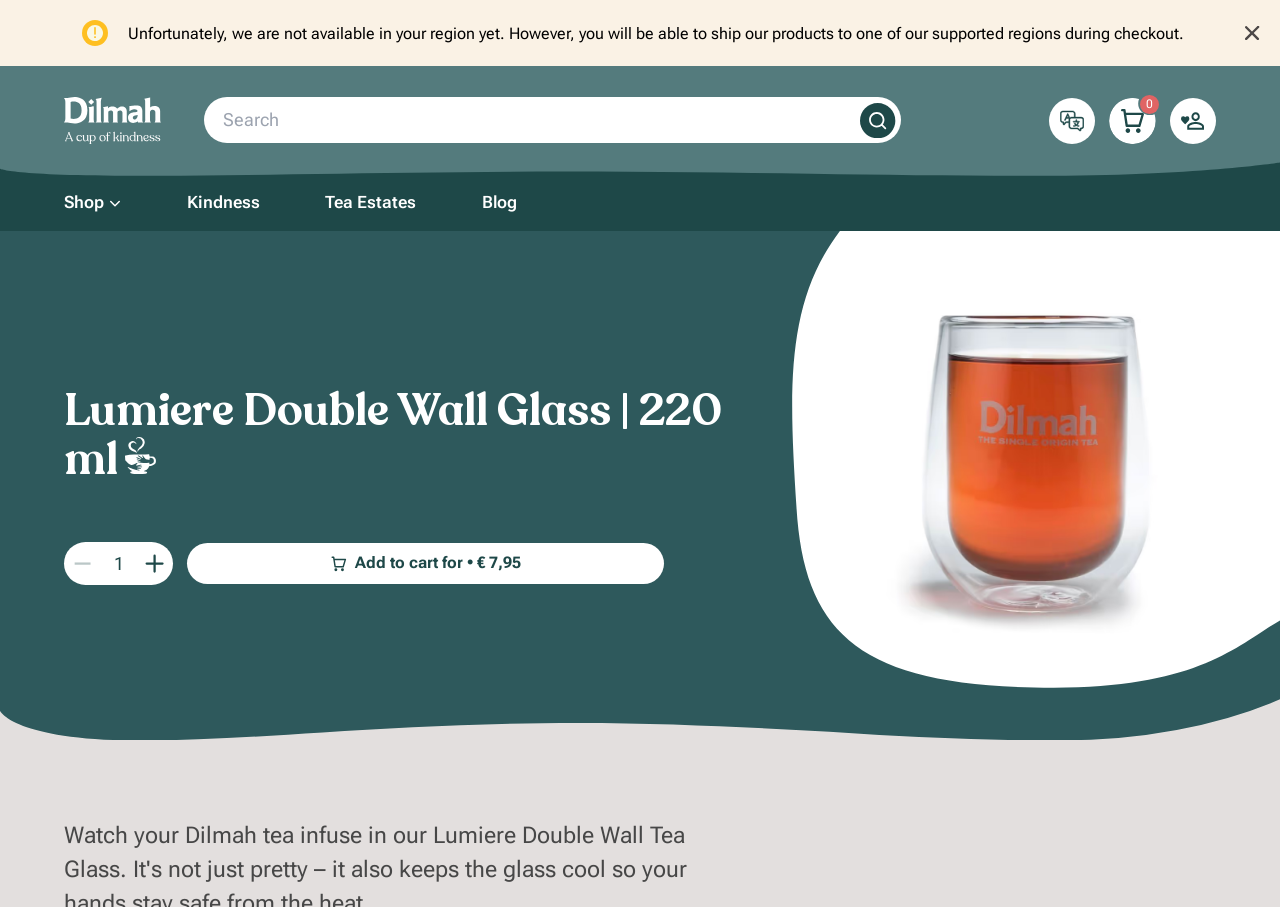Generate the main heading text from the webpage.

Lumiere Double Wall Glass | 220 ml